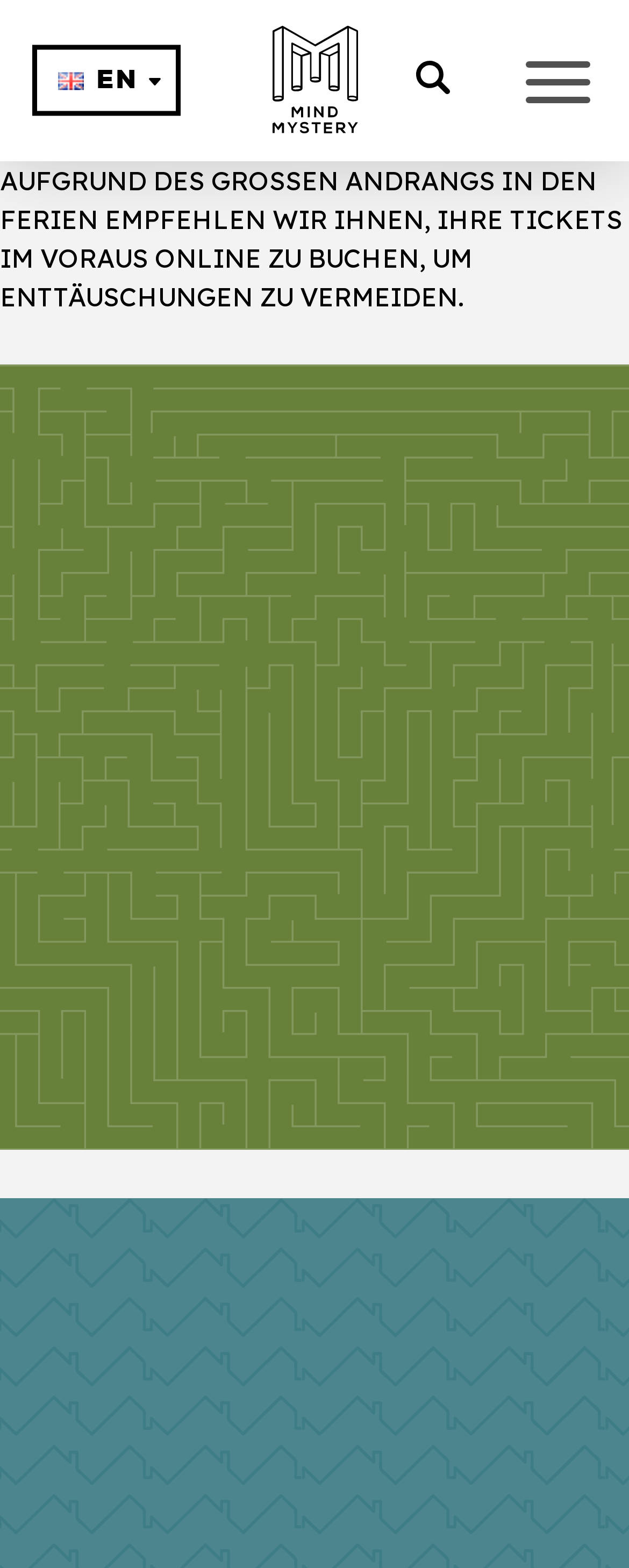Give a one-word or one-phrase response to the question: 
What is the theme of the route in the park?

Mysterious route with illusions